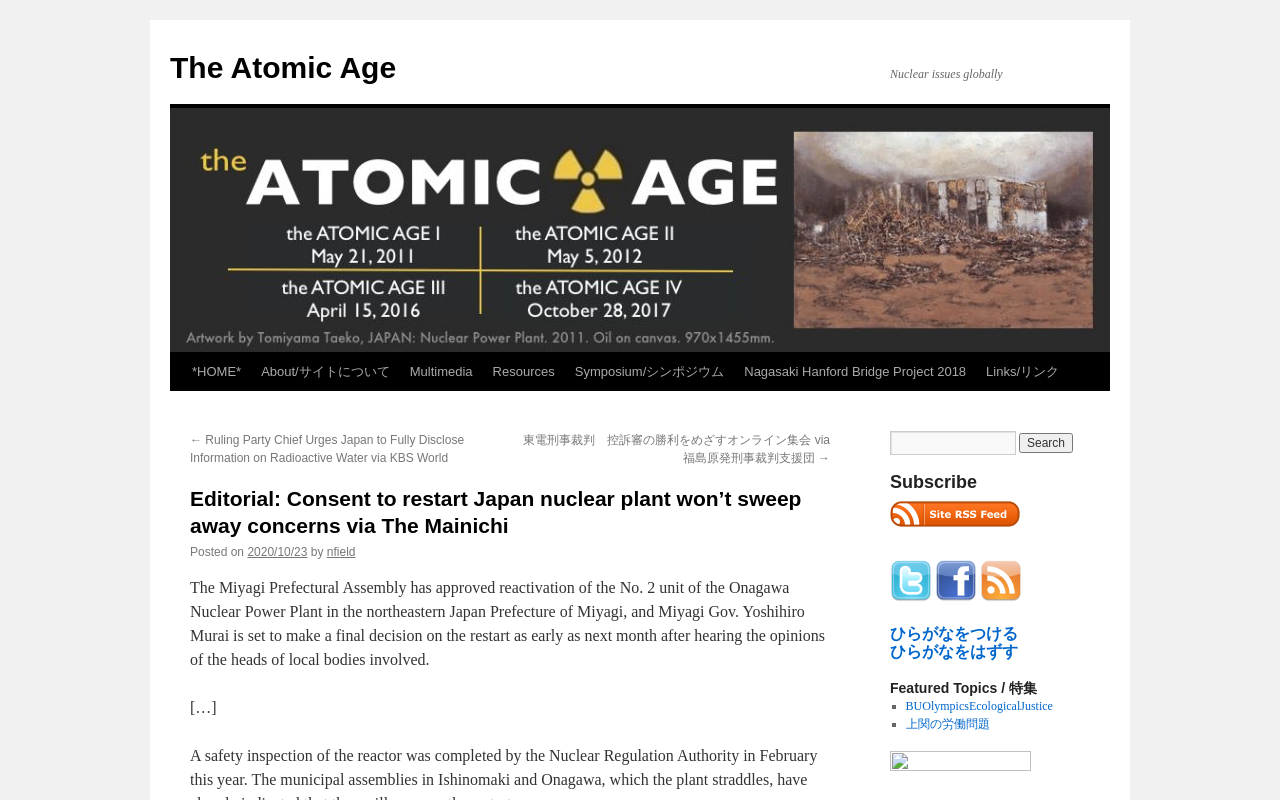Determine the bounding box coordinates for the UI element with the following description: "*HOME*". The coordinates should be four float numbers between 0 and 1, represented as [left, top, right, bottom].

[0.142, 0.441, 0.196, 0.489]